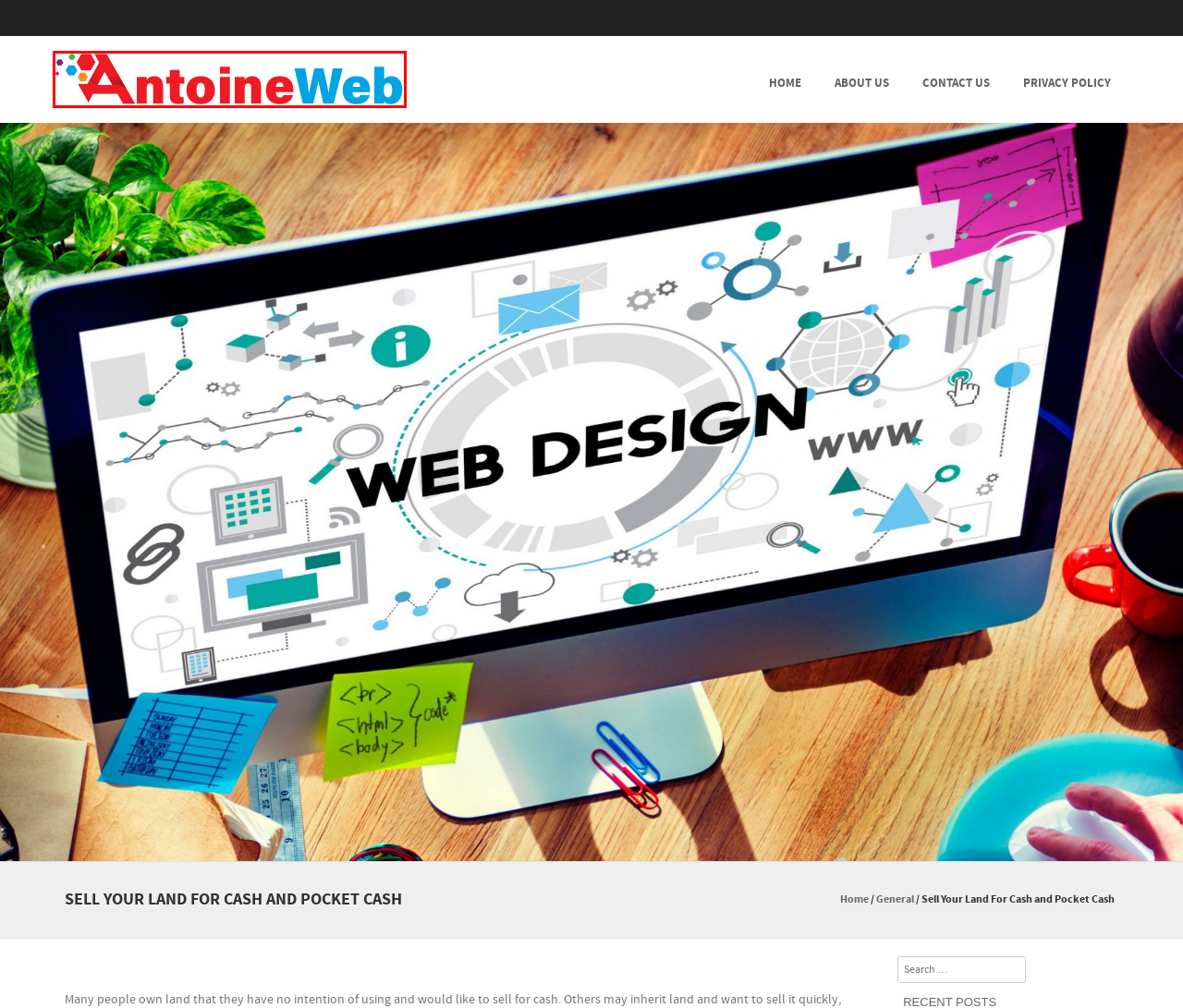You are presented with a screenshot of a webpage with a red bounding box. Select the webpage description that most closely matches the new webpage after clicking the element inside the red bounding box. The options are:
A. Antoine Web – We get you get noticed
B. Contact Us – Antoine Web
C. What is P3 project management? – Antoine Web
D. How to Prepare for Interior House Painting – Antoine Web
E. Privacy Policy – Antoine Web
F. About Us – Antoine Web
G. General – Antoine Web
H. How do SEO agencies make money? – Antoine Web

A